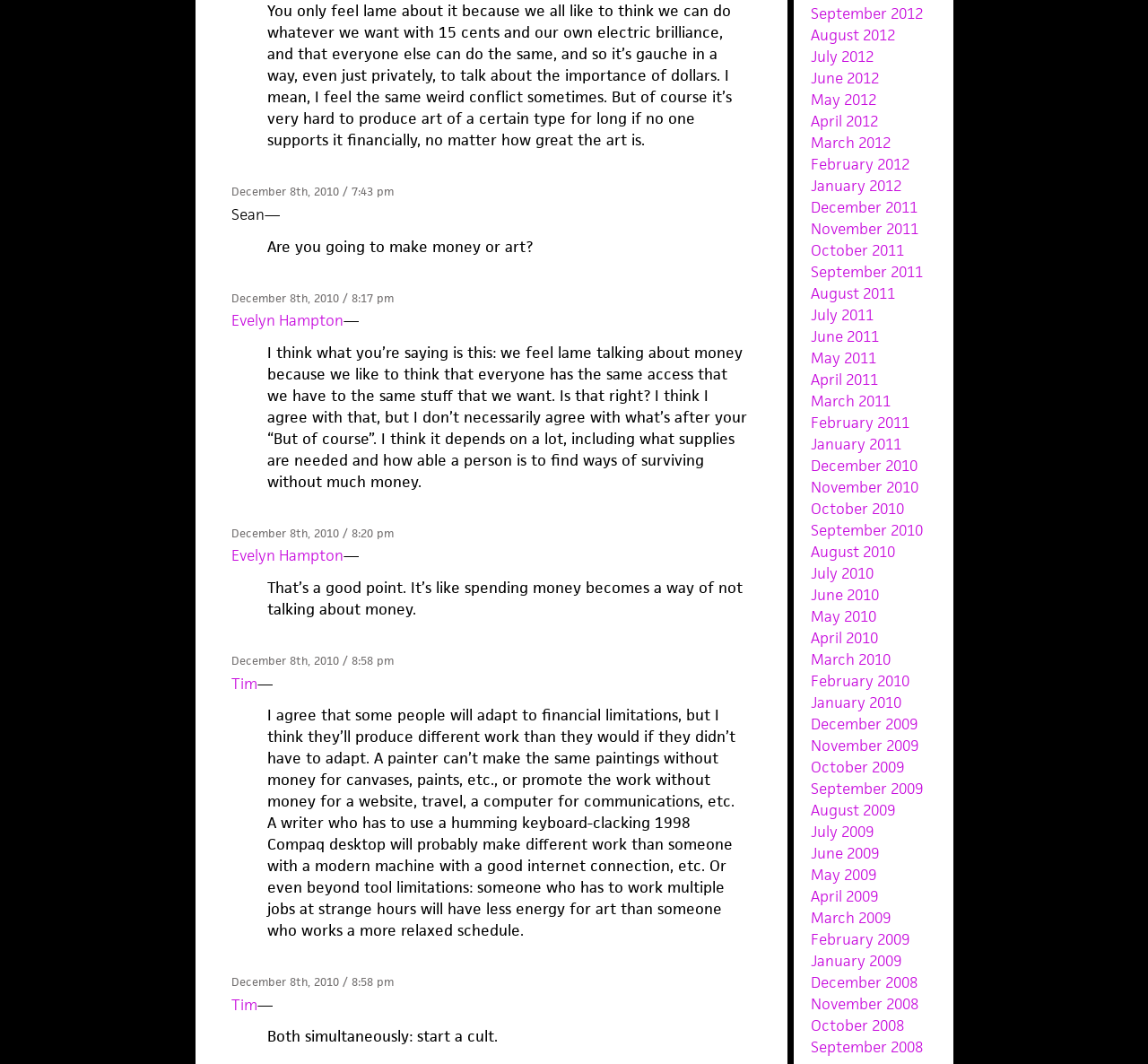What is the topic of discussion in the webpage? Observe the screenshot and provide a one-word or short phrase answer.

Money and art